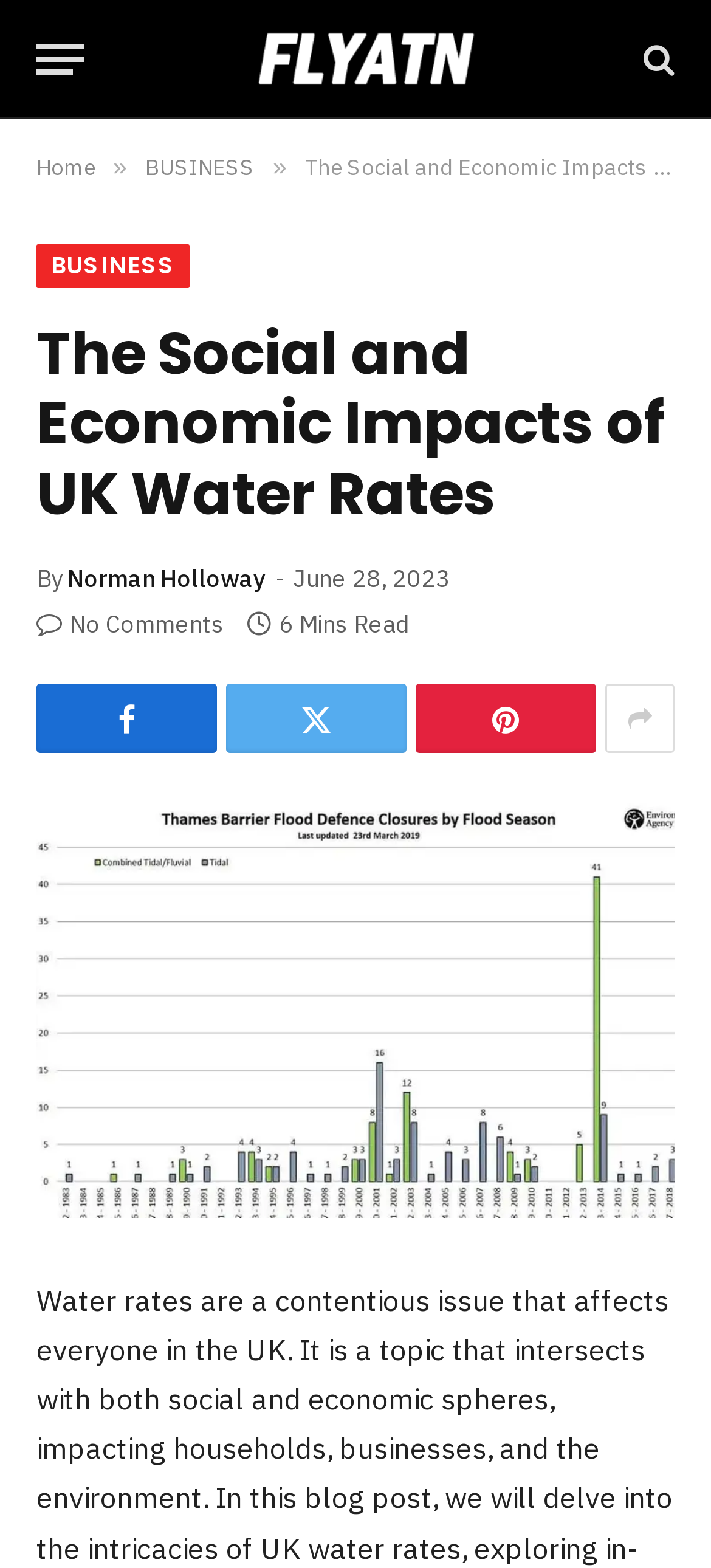Locate the bounding box coordinates of the area you need to click to fulfill this instruction: 'Share the article on social media'. The coordinates must be in the form of four float numbers ranging from 0 to 1: [left, top, right, bottom].

[0.051, 0.436, 0.305, 0.481]